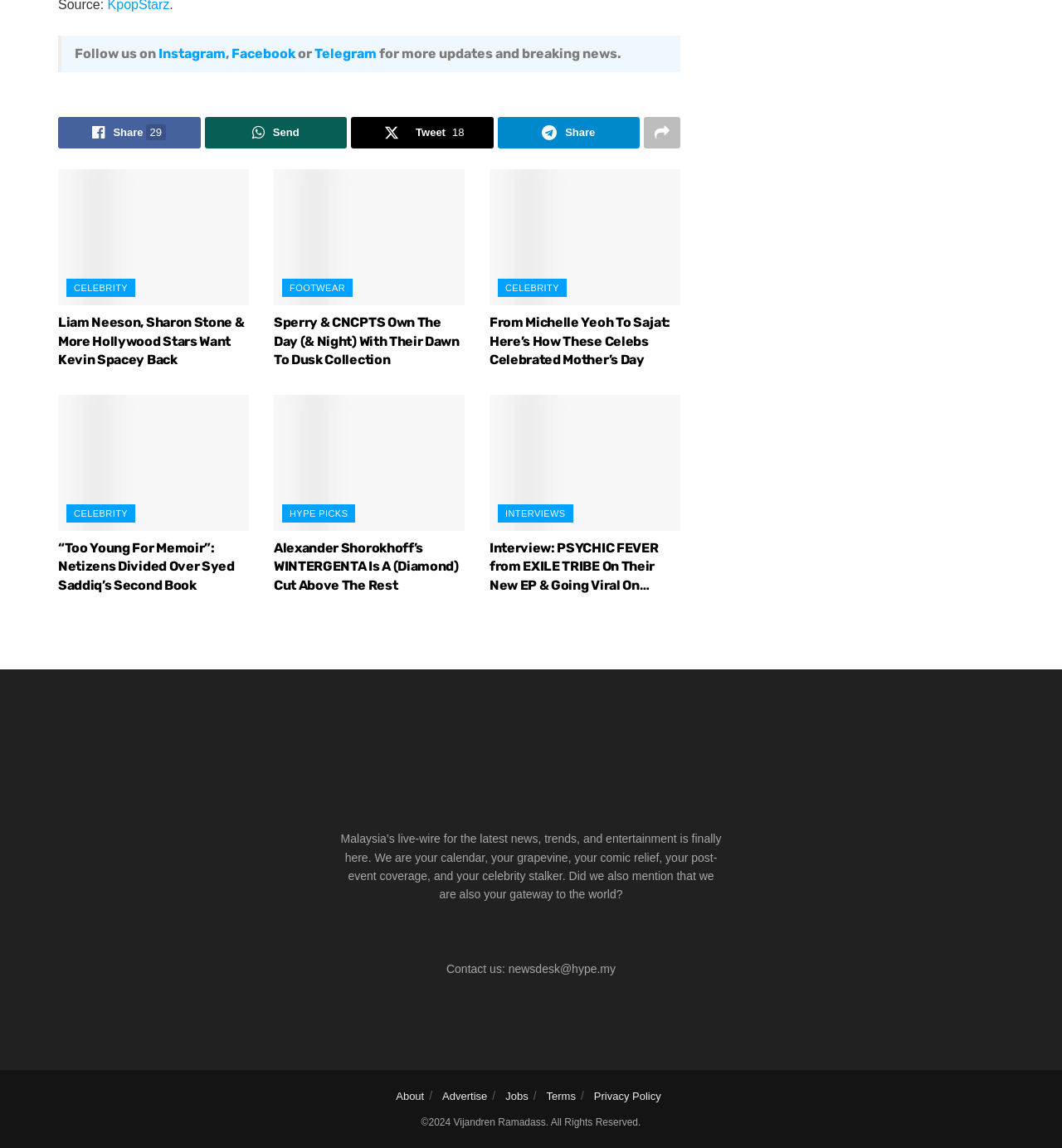Answer this question using a single word or a brief phrase:
Where can I find the source of an article?

Below the article title